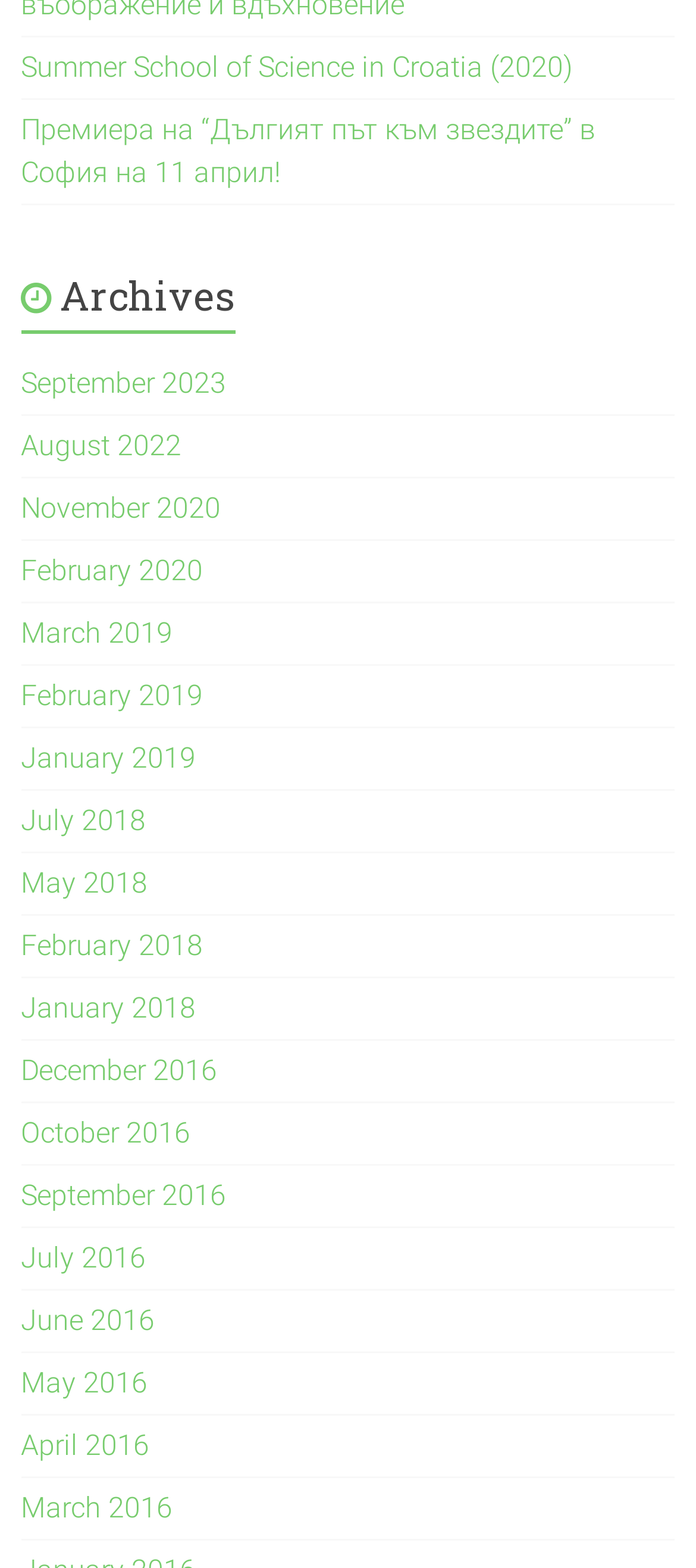Please identify the coordinates of the bounding box for the clickable region that will accomplish this instruction: "Click the EC link".

None